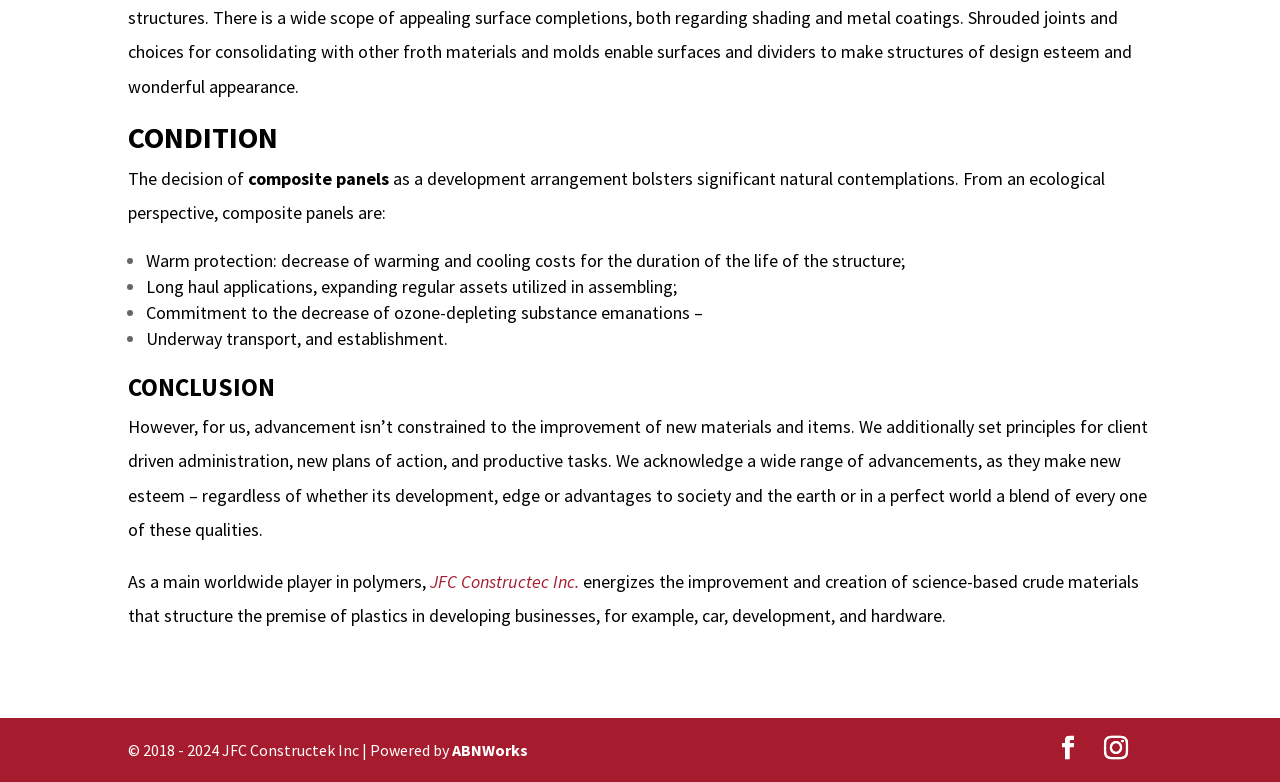Provide a brief response in the form of a single word or phrase:
What is the purpose of composite panels?

Warm protection and others